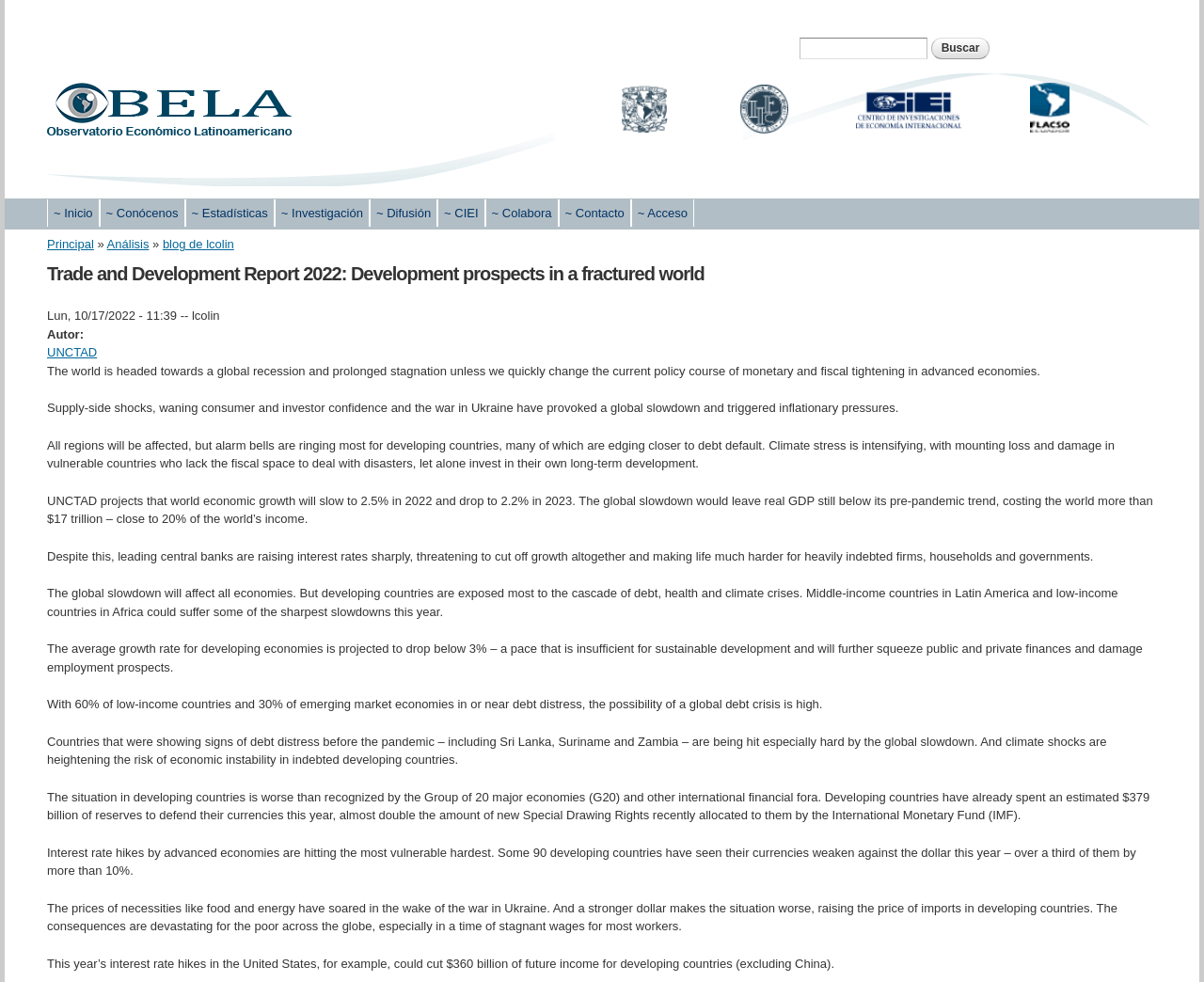Bounding box coordinates are to be given in the format (top-left x, top-left y, bottom-right x, bottom-right y). All values must be floating point numbers between 0 and 1. Provide the bounding box coordinate for the UI element described as: title="Instituto de Investigaciones Económicas"

[0.614, 0.119, 0.655, 0.134]